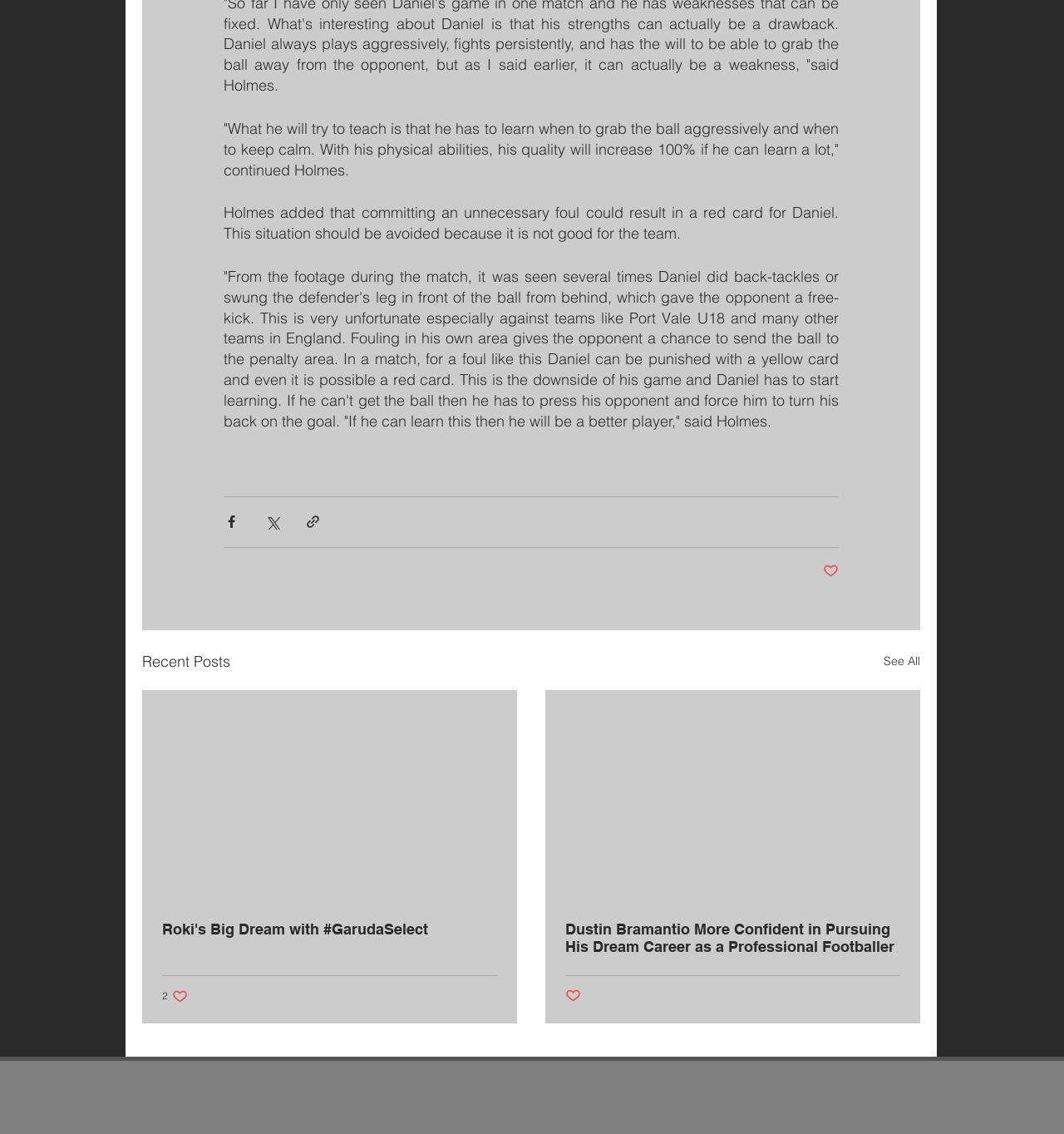Extract the bounding box coordinates for the UI element described by the text: "Roki's Big Dream with #GarudaSelect". The coordinates should be in the form of [left, top, right, bottom] with values between 0 and 1.

[0.152, 0.812, 0.467, 0.827]